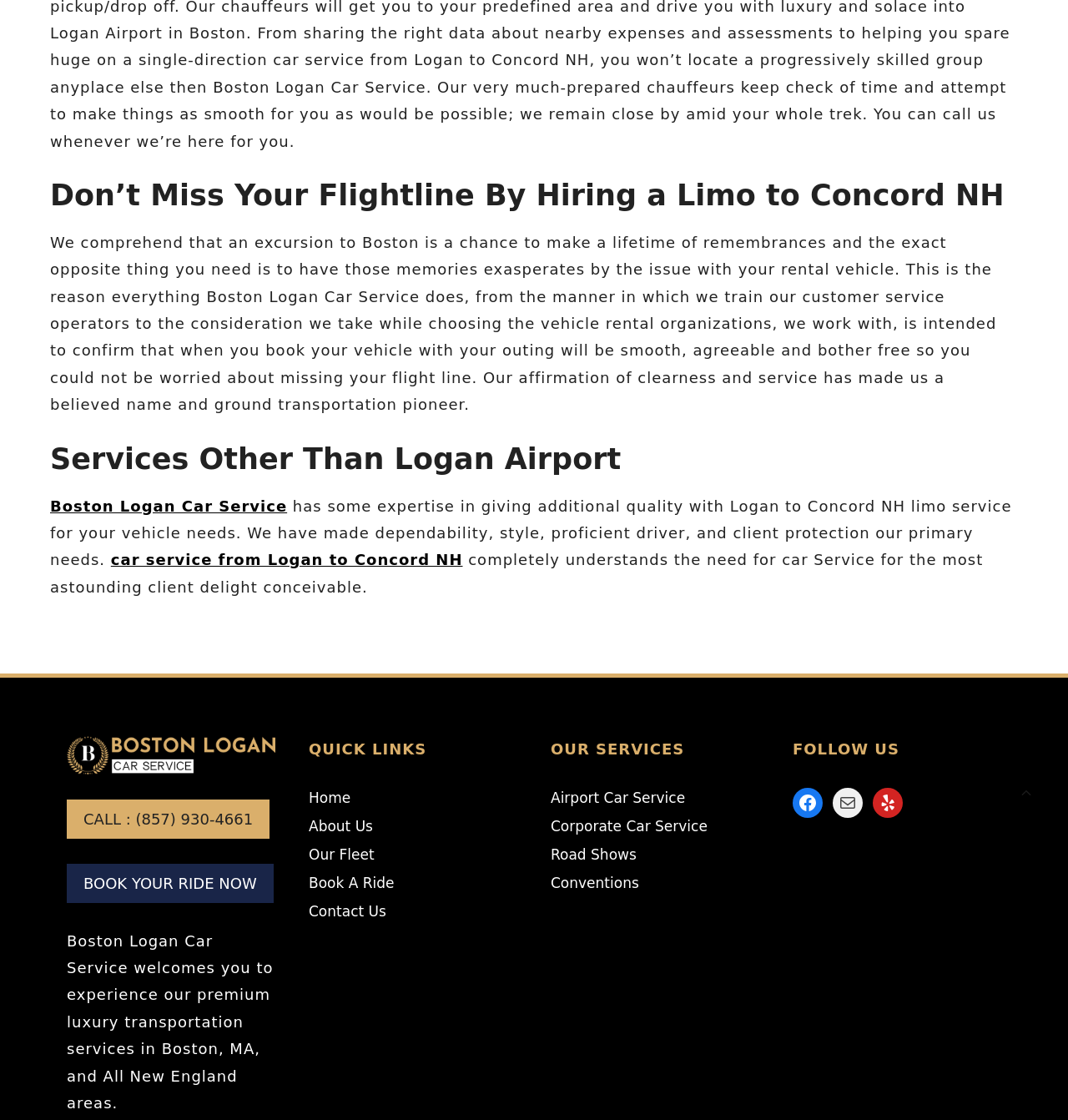Given the description Airport Car Service, predict the bounding box coordinates of the UI element. Ensure the coordinates are in the format (top-left x, top-left y, bottom-right x, bottom-right y) and all values are between 0 and 1.

[0.516, 0.705, 0.641, 0.72]